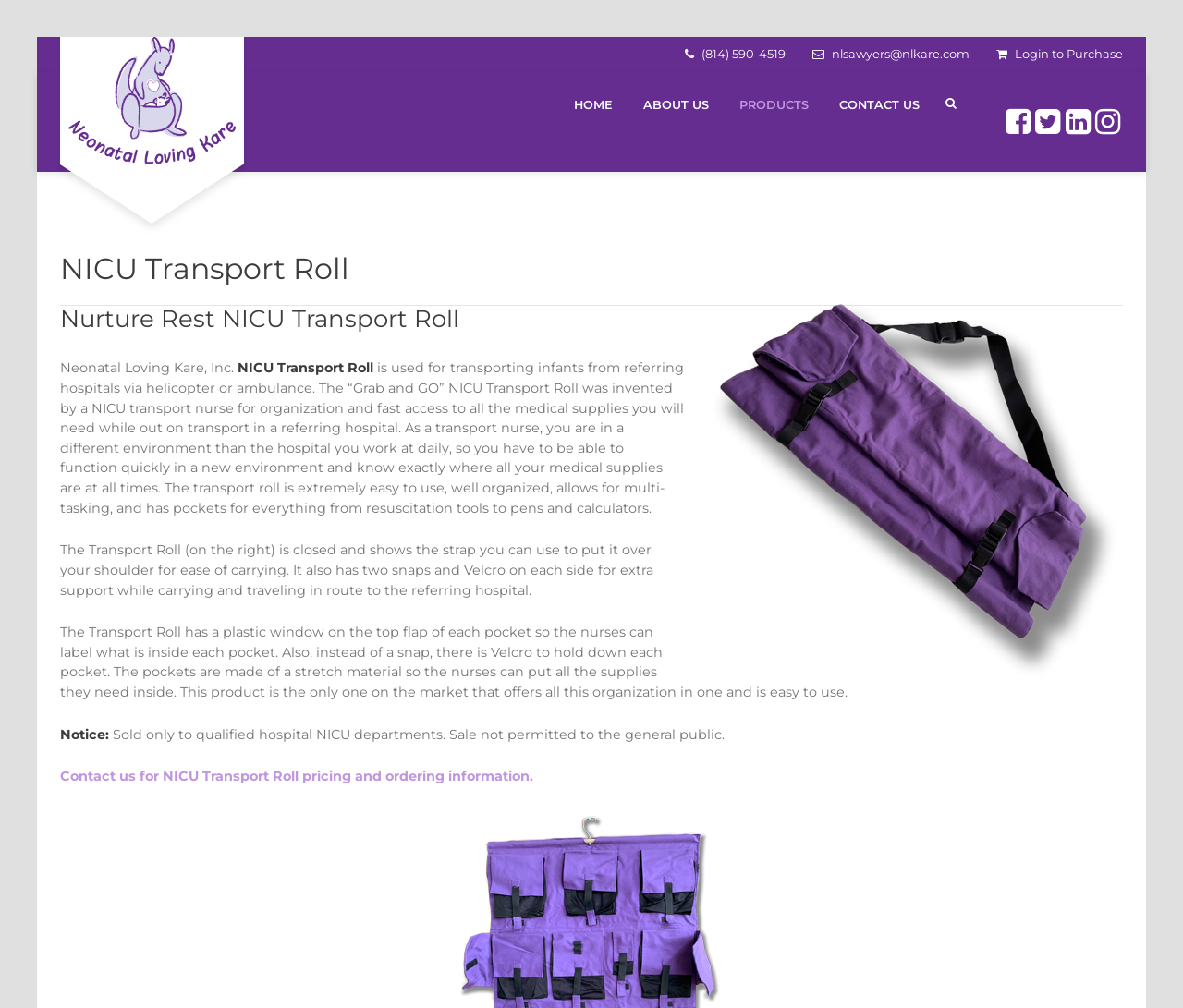What is the name of the company that invented the NICU Transport Roll?
Can you provide a detailed and comprehensive answer to the question?

I found the name of the company by reading the static text element with the bounding box coordinates [0.051, 0.357, 0.201, 0.373] which contains the company name 'Neonatal Loving Kare, Inc.'.